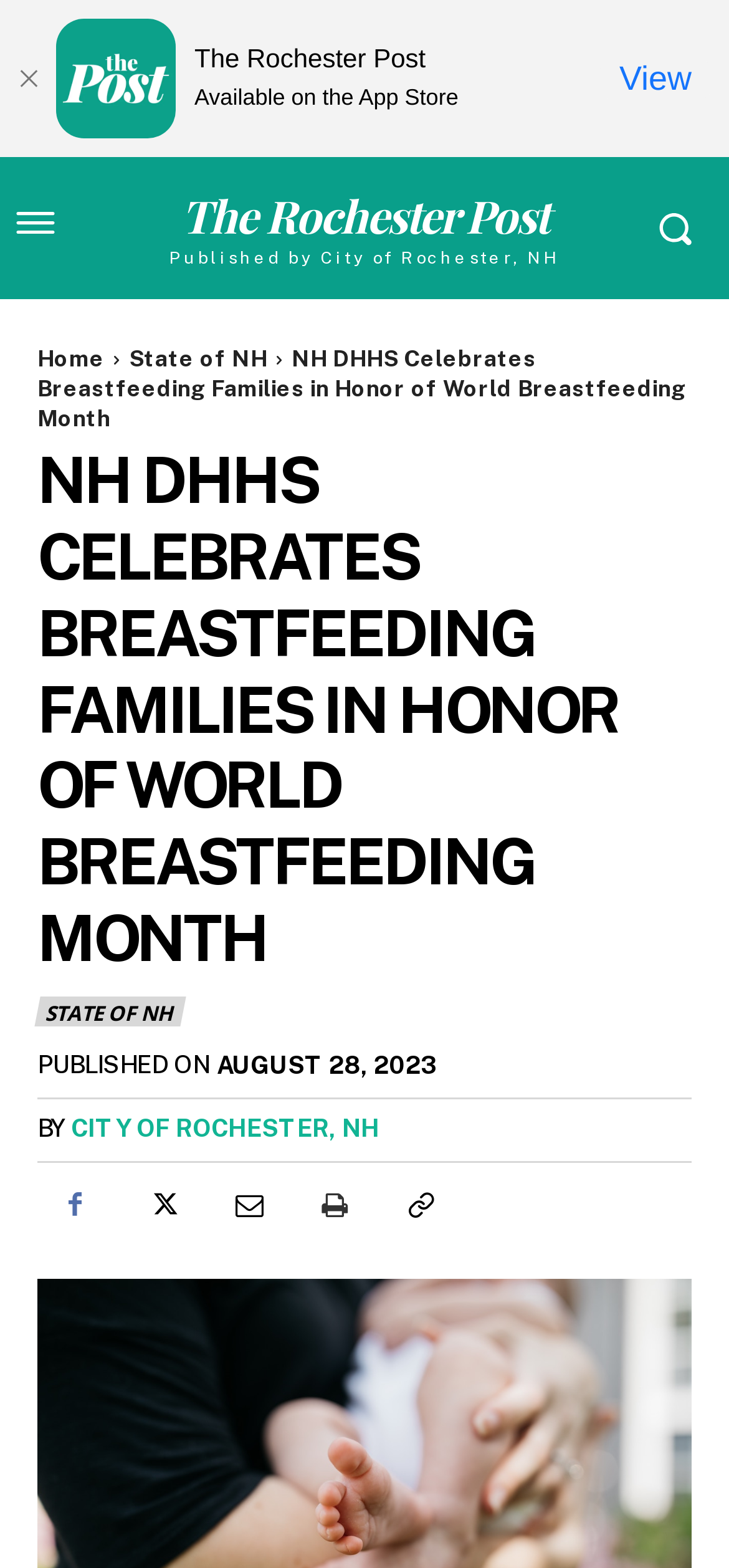Identify the bounding box coordinates for the element you need to click to achieve the following task: "close this banner". The coordinates must be four float values ranging from 0 to 1, formatted as [left, top, right, bottom].

[0.023, 0.043, 0.054, 0.057]